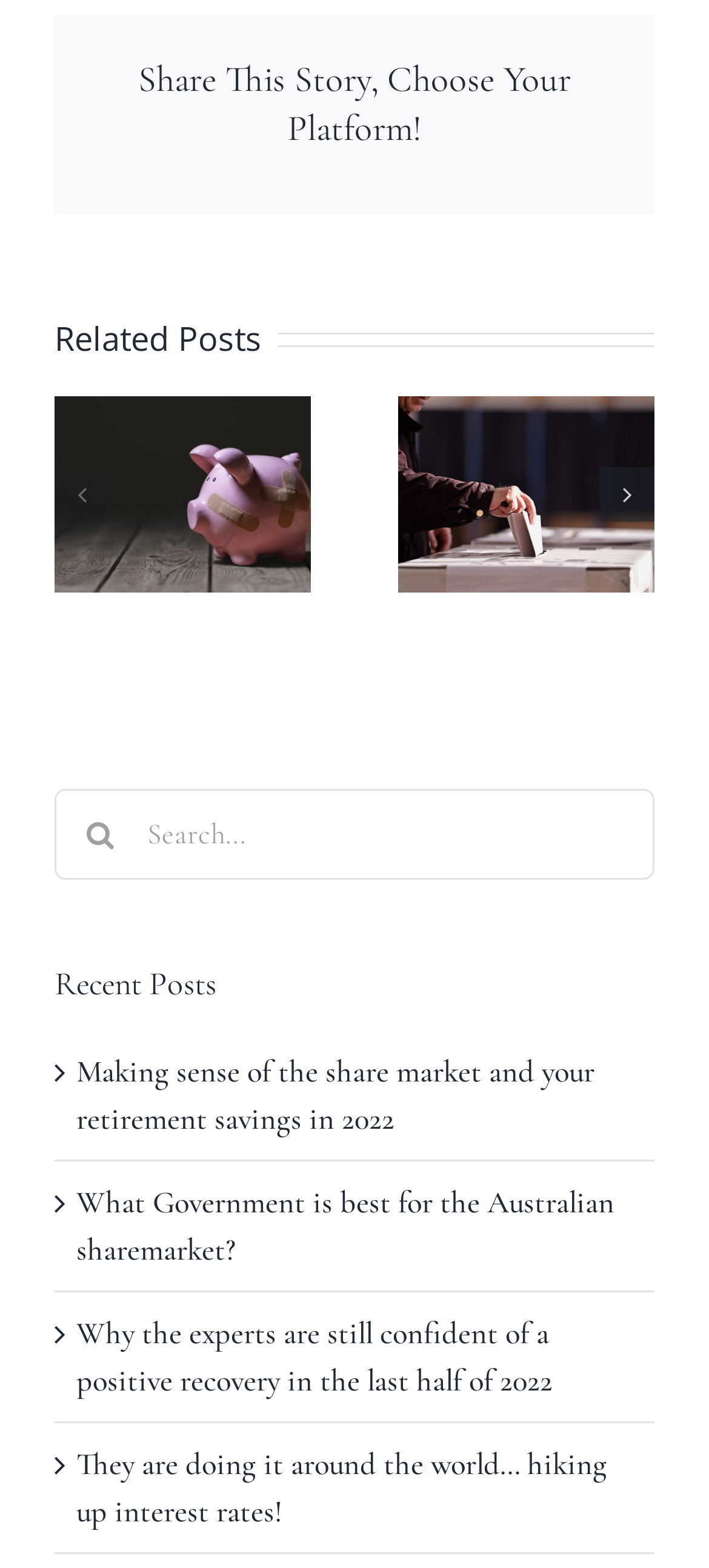Please answer the following query using a single word or phrase: 
What is the function of the button with the icon ''?

Search